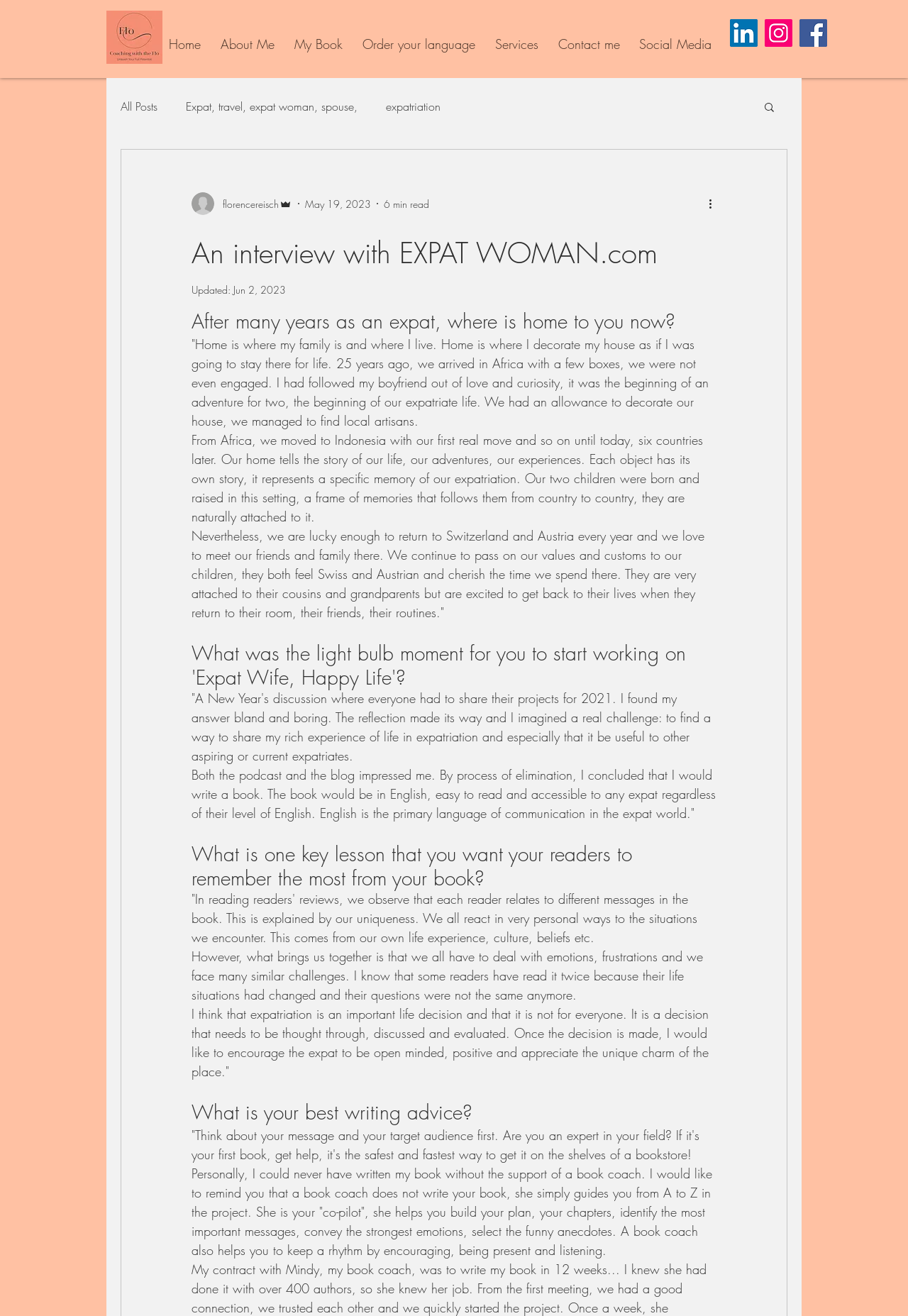Specify the bounding box coordinates (top-left x, top-left y, bottom-right x, bottom-right y) of the UI element in the screenshot that matches this description: Contact me

[0.607, 0.008, 0.696, 0.059]